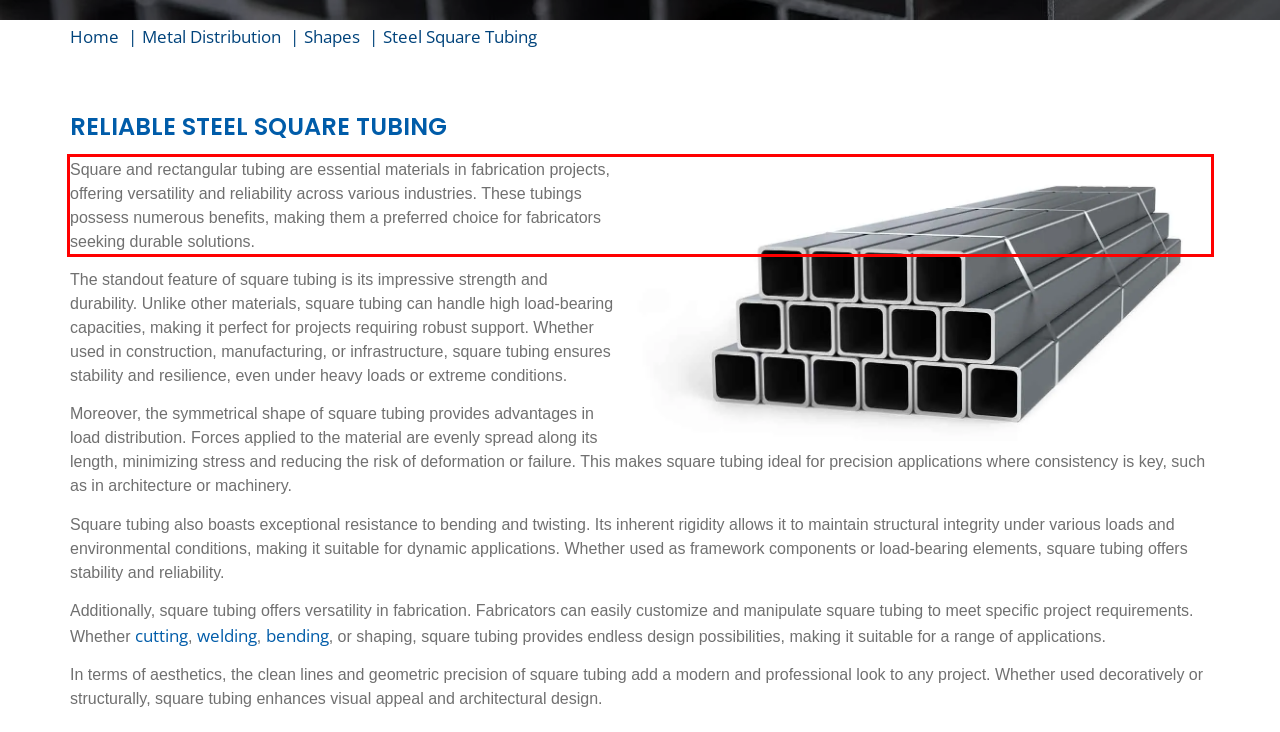Please examine the webpage screenshot and extract the text within the red bounding box using OCR.

Square and rectangular tubing are essential materials in fabrication projects, offering versatility and reliability across various industries. These tubings possess numerous benefits, making them a preferred choice for fabricators seeking durable solutions.